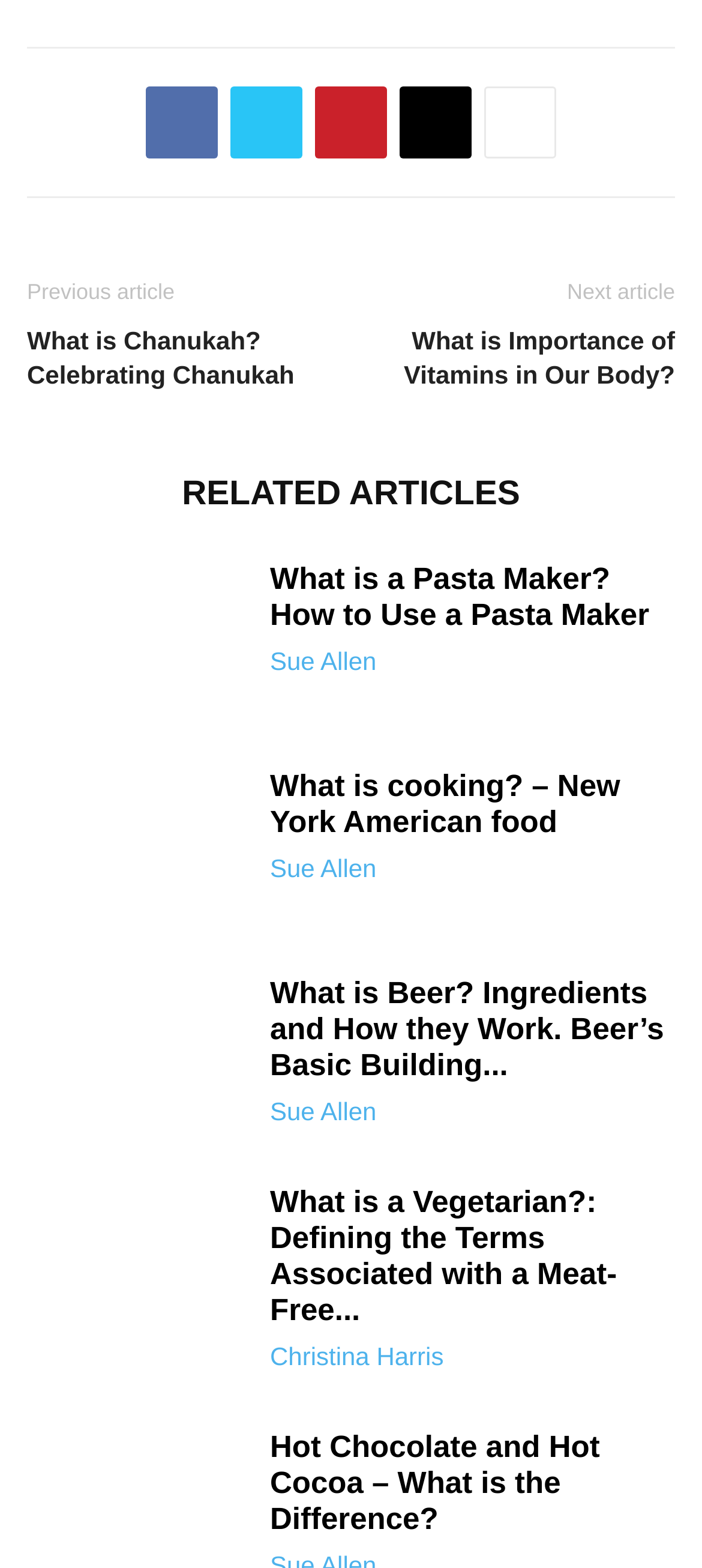Identify the bounding box coordinates of the area that should be clicked in order to complete the given instruction: "Read What is Chanukah? Celebrating Chanukah article". The bounding box coordinates should be four float numbers between 0 and 1, i.e., [left, top, right, bottom].

[0.038, 0.207, 0.474, 0.25]